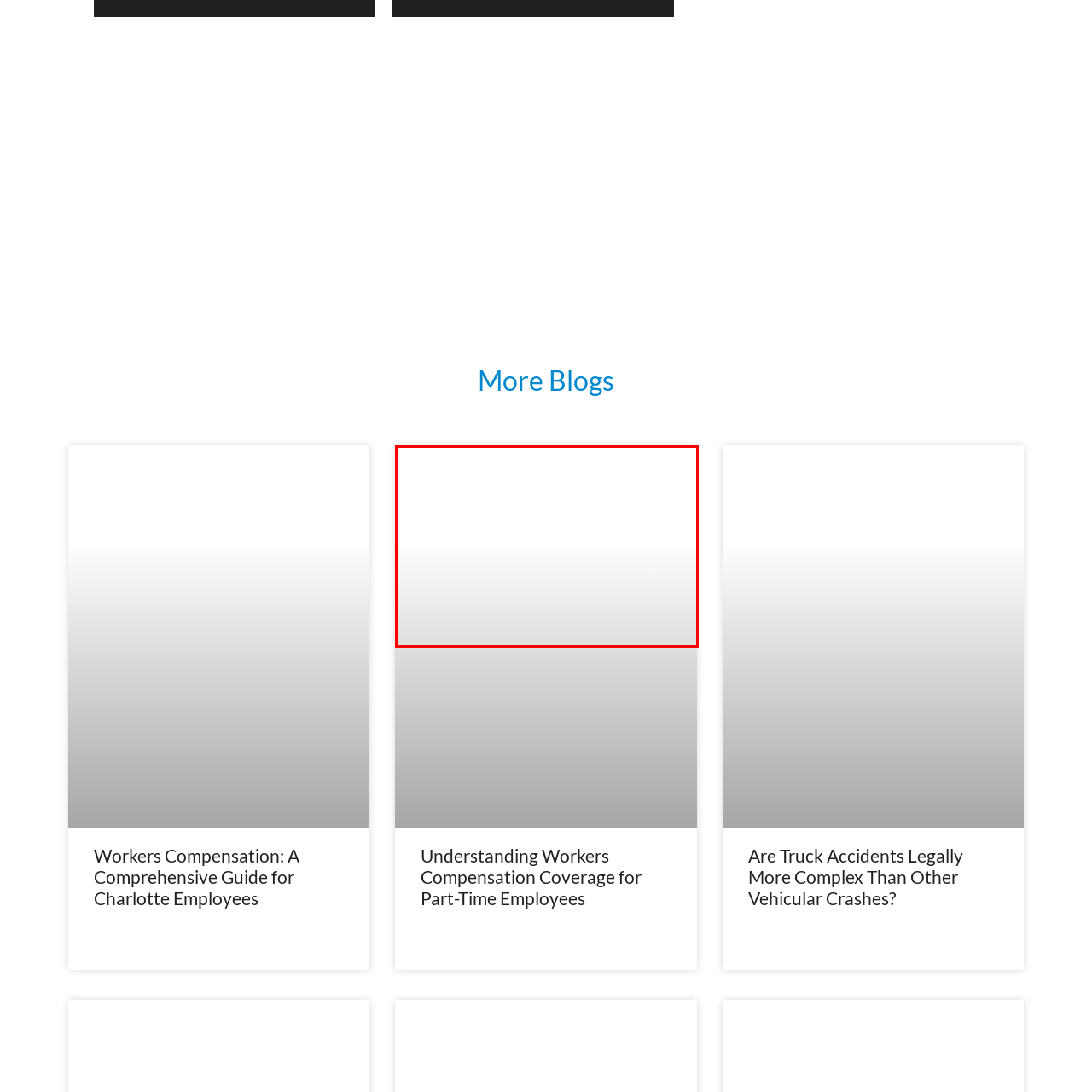View the portion of the image inside the red box and respond to the question with a succinct word or phrase: Who is the target audience of the blog post?

Part-time employees